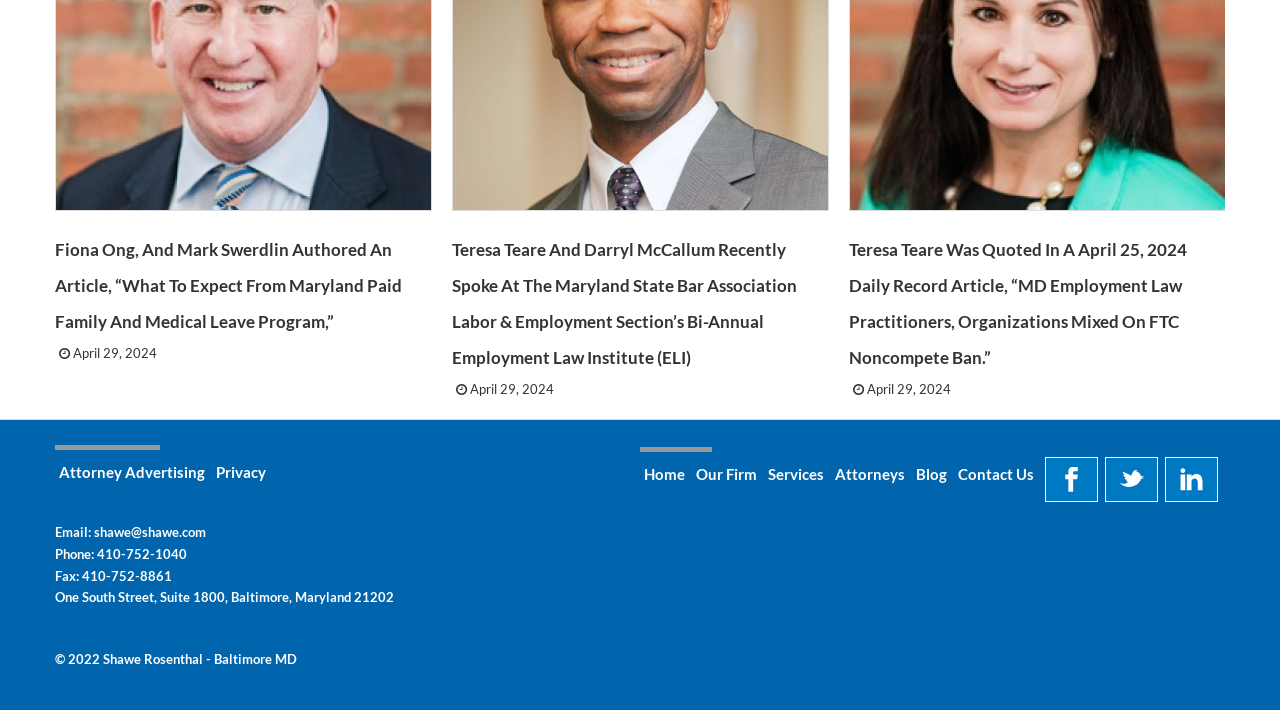Please indicate the bounding box coordinates of the element's region to be clicked to achieve the instruction: "Read the article about Maryland Paid Family and Medical Leave Program". Provide the coordinates as four float numbers between 0 and 1, i.e., [left, top, right, bottom].

[0.043, 0.337, 0.314, 0.468]